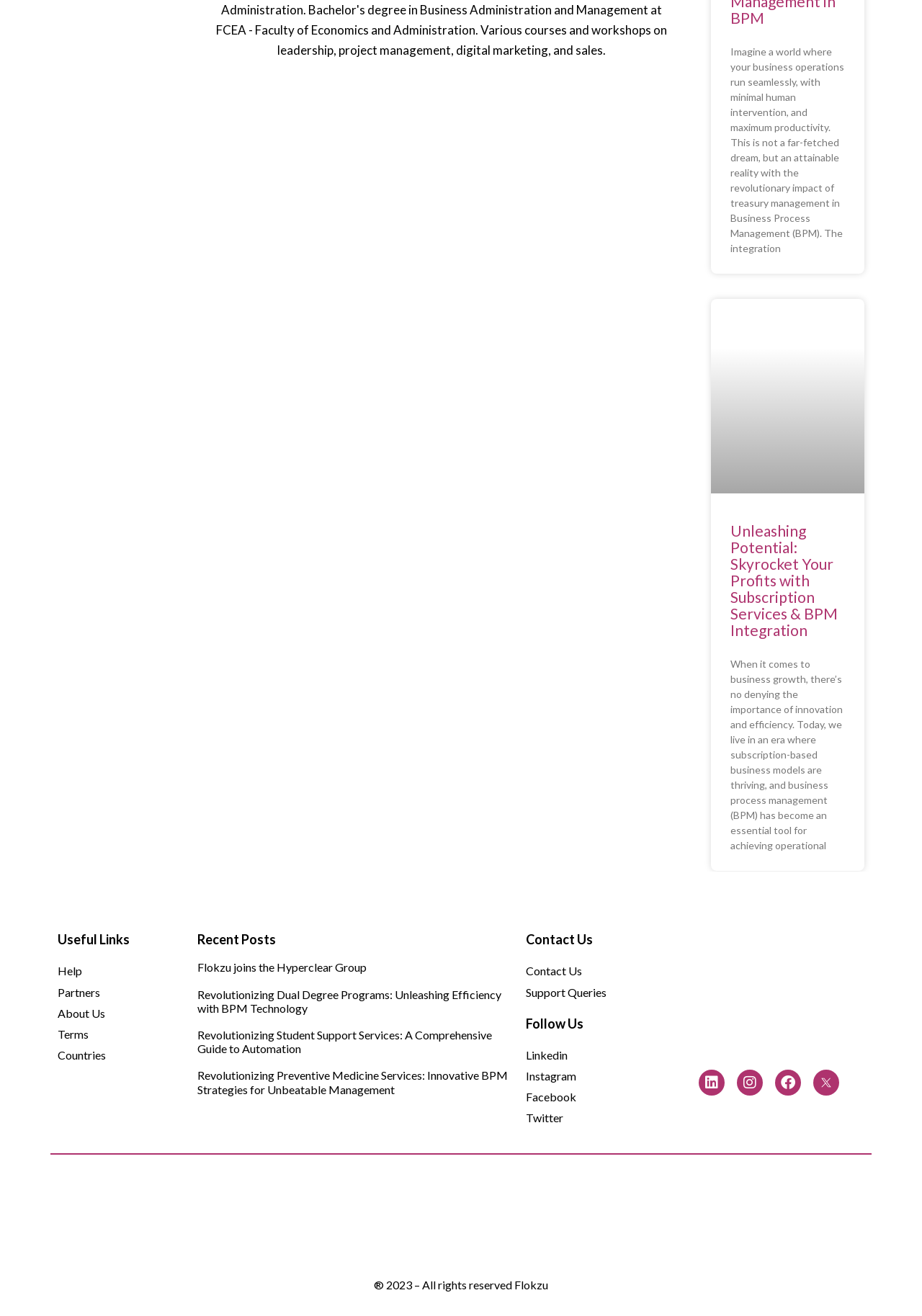Identify the bounding box coordinates for the UI element described by the following text: "alt="Selo_Cubo_Startup_2024_positivo_RGB" title="Selo_Cubo_Startup_2024_positivo_RGB"". Provide the coordinates as four float numbers between 0 and 1, in the format [left, top, right, bottom].

[0.566, 0.903, 0.629, 0.947]